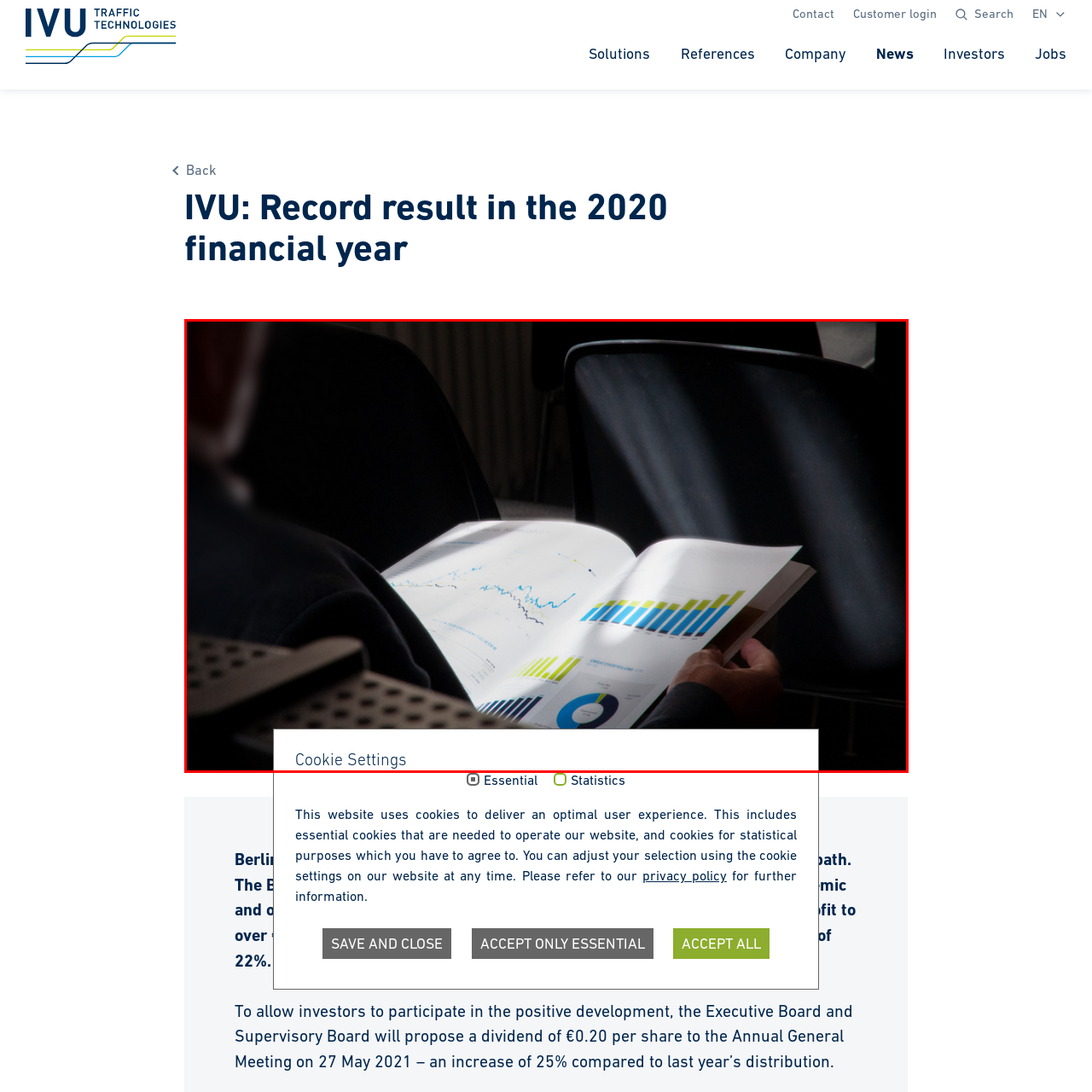Offer an in-depth description of the scene contained in the red rectangle.

The image features a close-up of a person reading an Annual Report, showcasing a series of colorful graphs and charts spread across the open pages. The visuals include bar charts and line graphs, indicating financial data and growth trajectories. The reader is seated in a dimly lit environment, with a portion of their shoulder and a hand visible, turning the pages of the report. In the foreground, there is a "Cookie Settings" prompt, suggesting the viewer's attention is also drawn to privacy and data management aspects on a digital platform. The overall composition effectively conveys themes of analysis, business insights, and the importance of reviewing financial performance in a corporate context, reflecting the ongoing focus on transparency and shareholder communication.